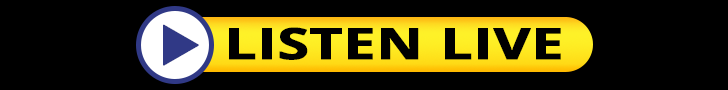What is the shape of the play icon?
Provide a one-word or short-phrase answer based on the image.

Circular